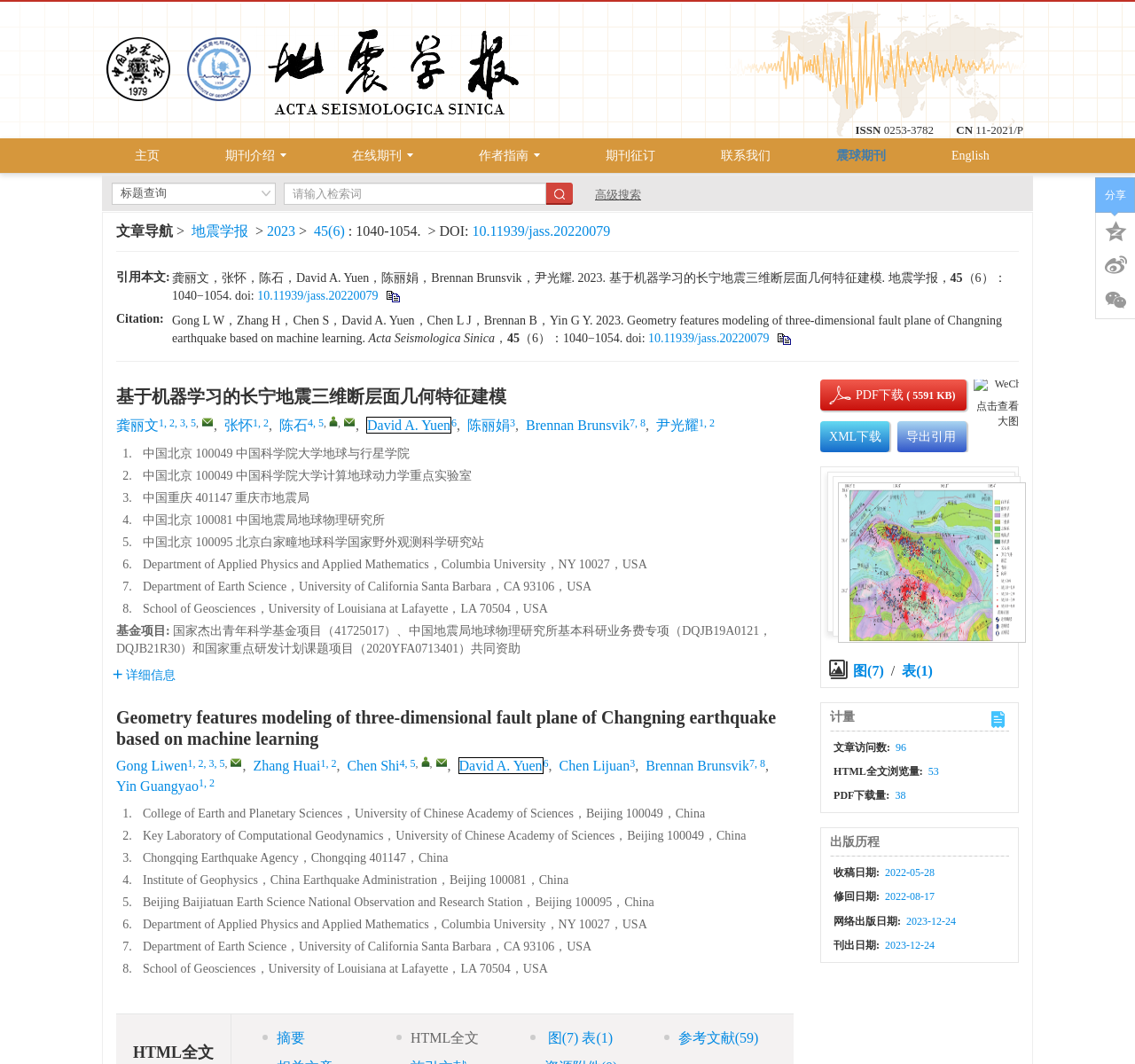Pinpoint the bounding box coordinates of the element that must be clicked to accomplish the following instruction: "Leave a reply to the post". The coordinates should be in the format of four float numbers between 0 and 1, i.e., [left, top, right, bottom].

None